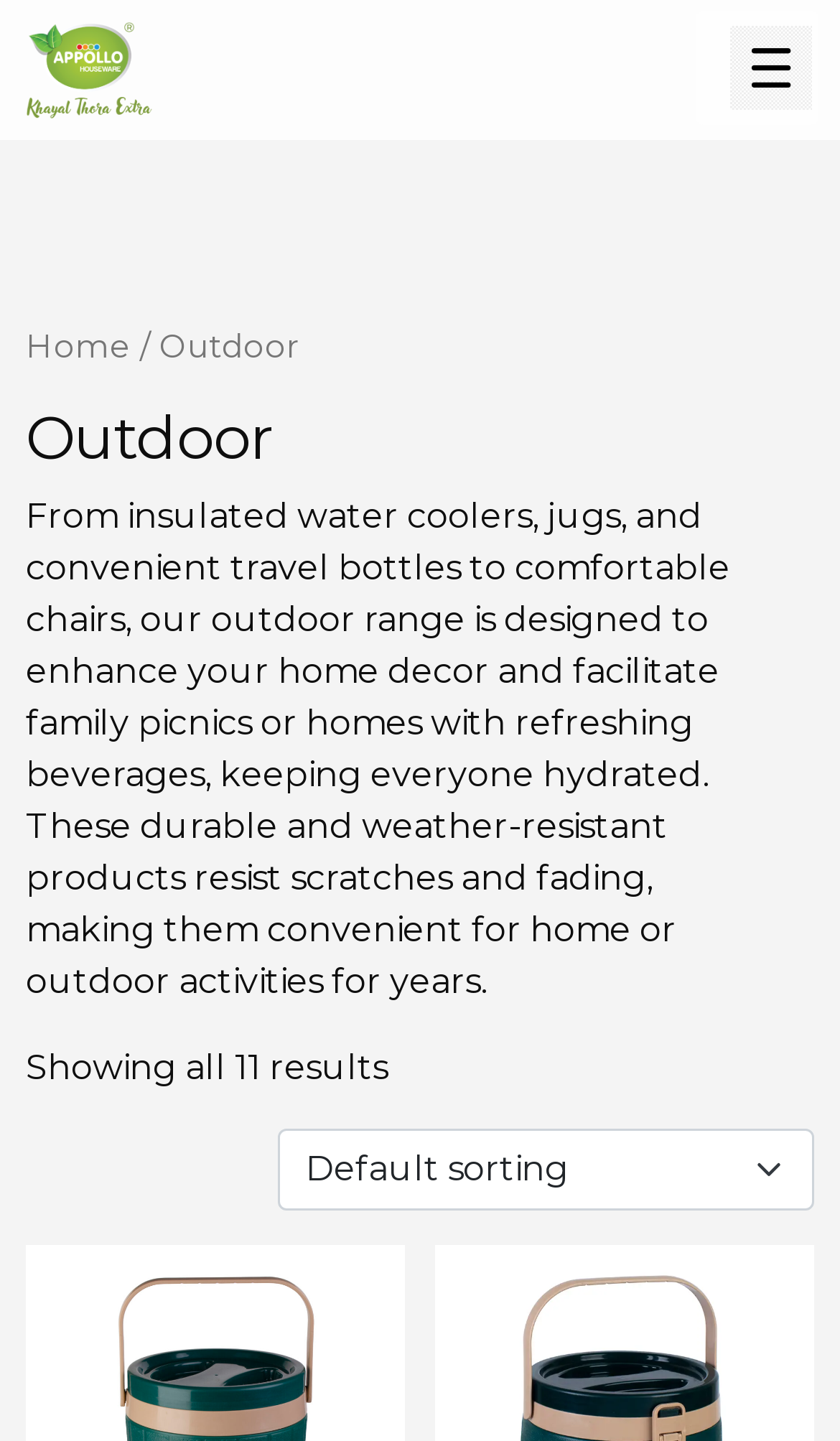Please specify the bounding box coordinates in the format (top-left x, top-left y, bottom-right x, bottom-right y), with all values as floating point numbers between 0 and 1. Identify the bounding box of the UI element described by: parent_node: About aria-label="Toggle navigation"

[0.828, 0.007, 0.974, 0.087]